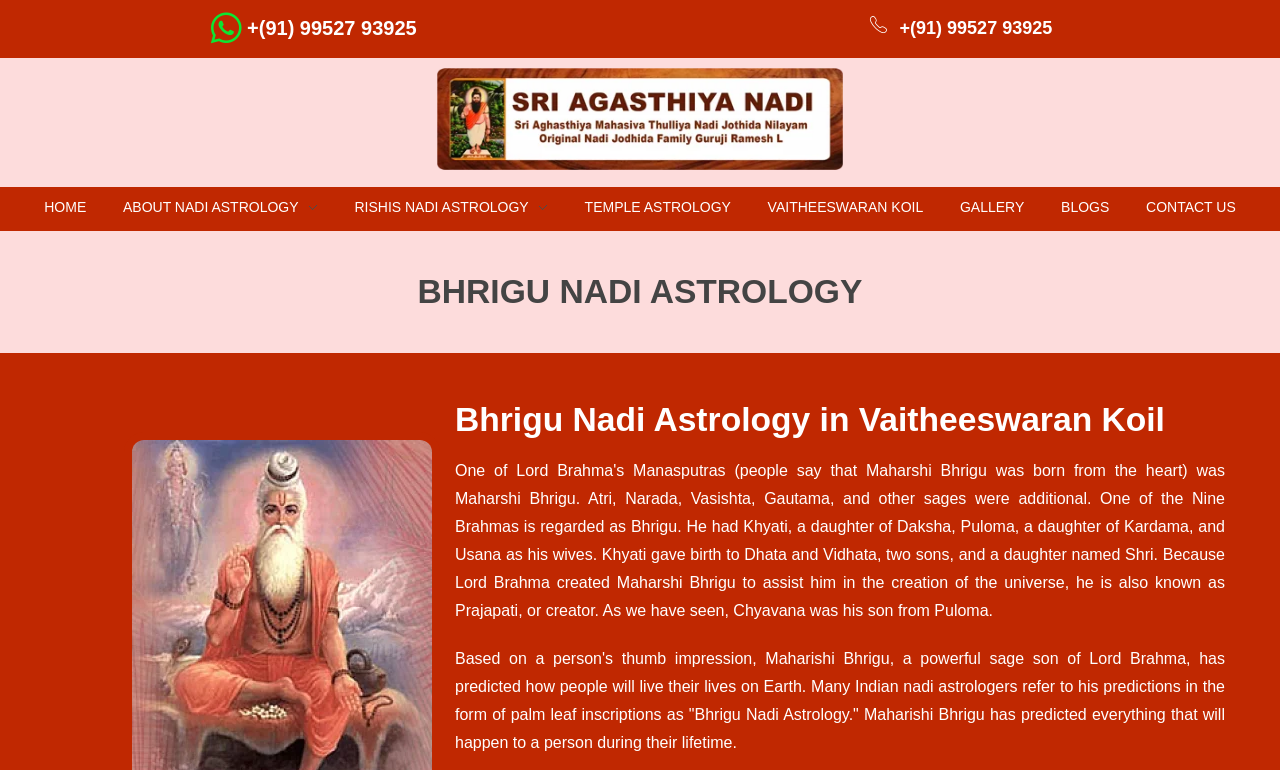Please provide a comprehensive answer to the question below using the information from the image: How many navigation links are there?

I counted the number of links in the navigation menu, which are HOME, ABOUT NADI ASTROLOGY, RISHIS NADI ASTROLOGY, TEMPLE ASTROLOGY, VAITHEESWARAN KOIL, GALLERY, BLOGS, and CONTACT US.